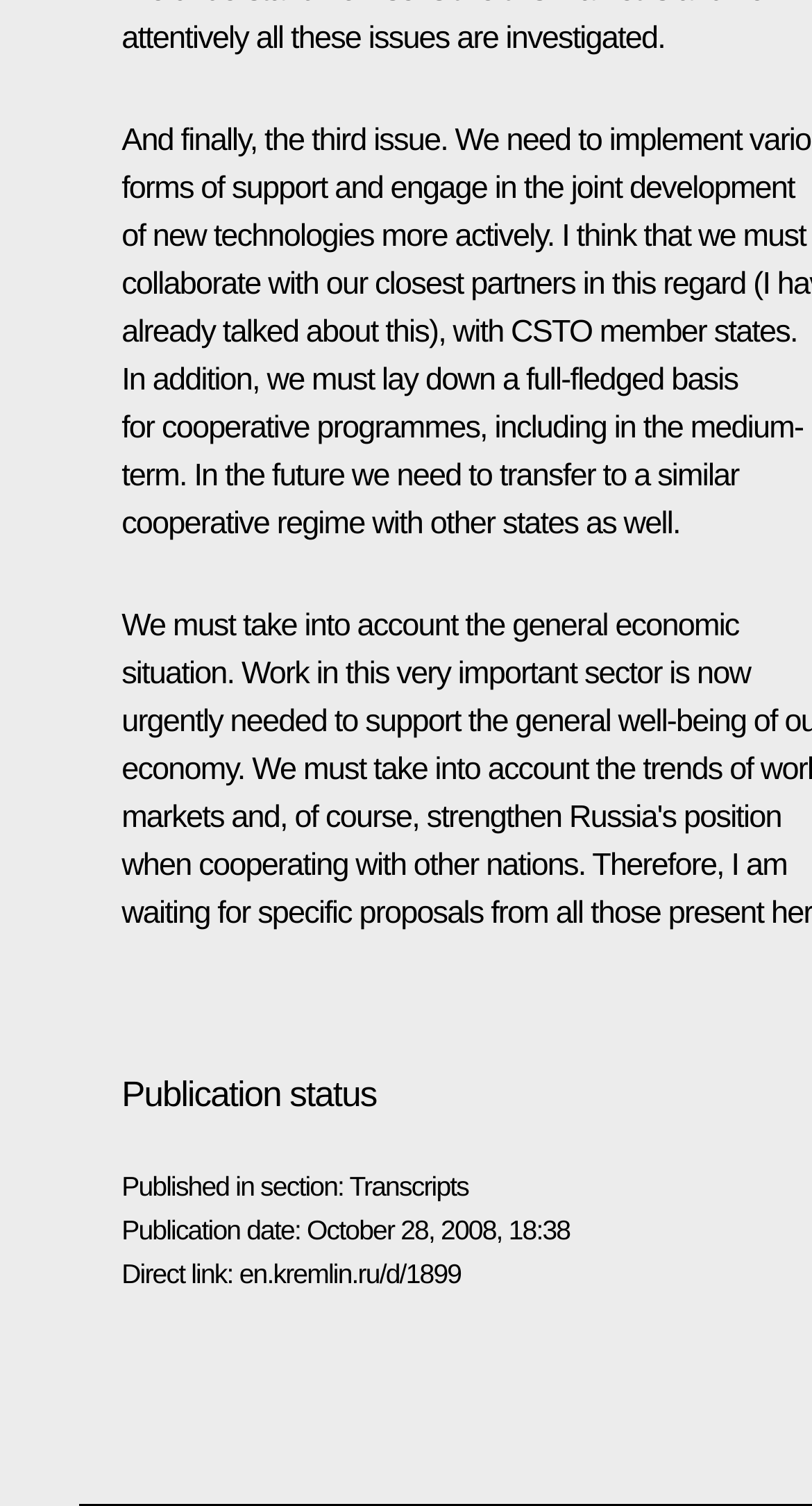What is the direct link to the content?
Please provide a single word or phrase answer based on the image.

en.kremlin.ru/d/1899